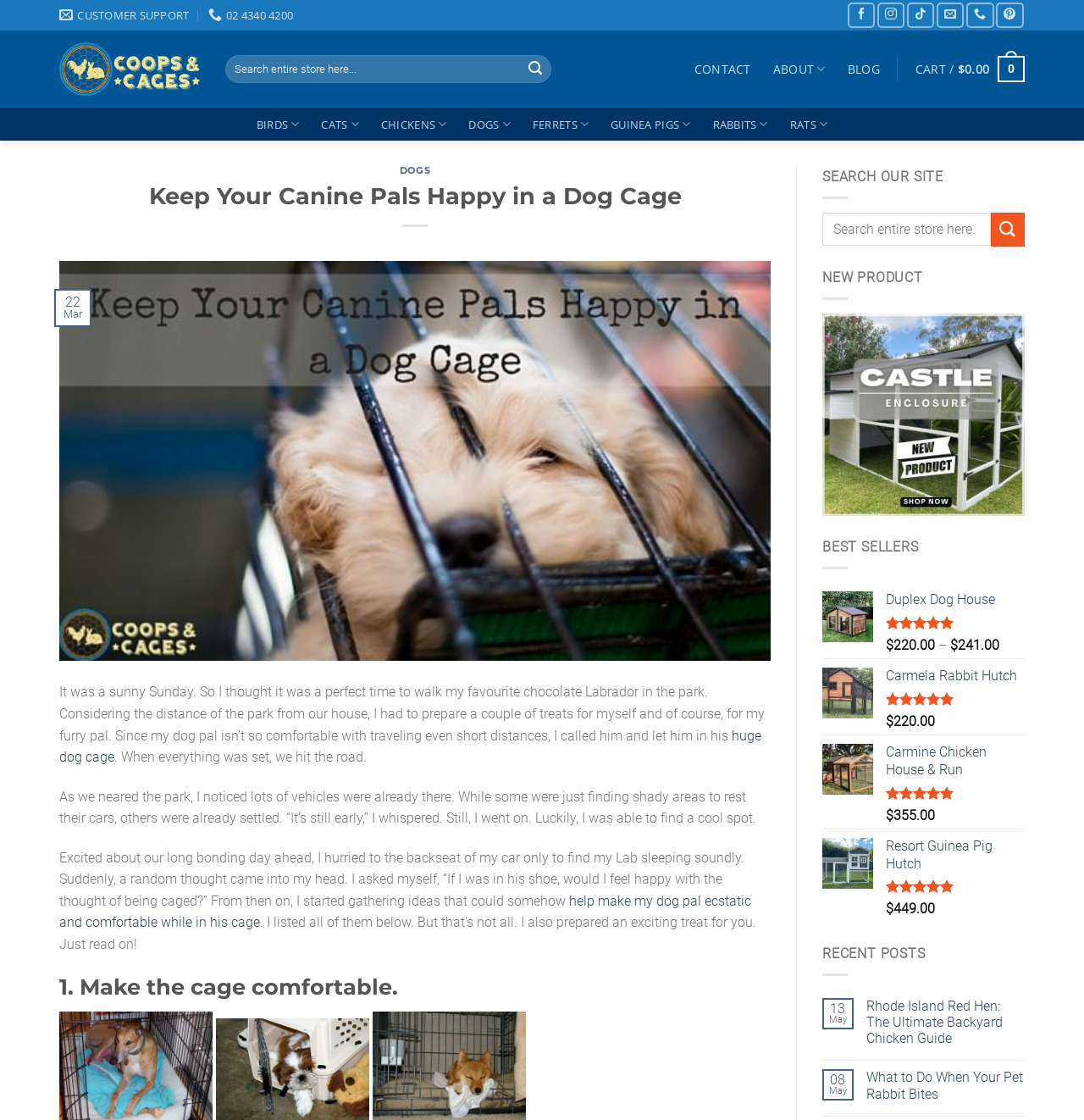Pinpoint the bounding box coordinates of the clickable area necessary to execute the following instruction: "Search for products". The coordinates should be given as four float numbers between 0 and 1, namely [left, top, right, bottom].

[0.208, 0.049, 0.511, 0.074]